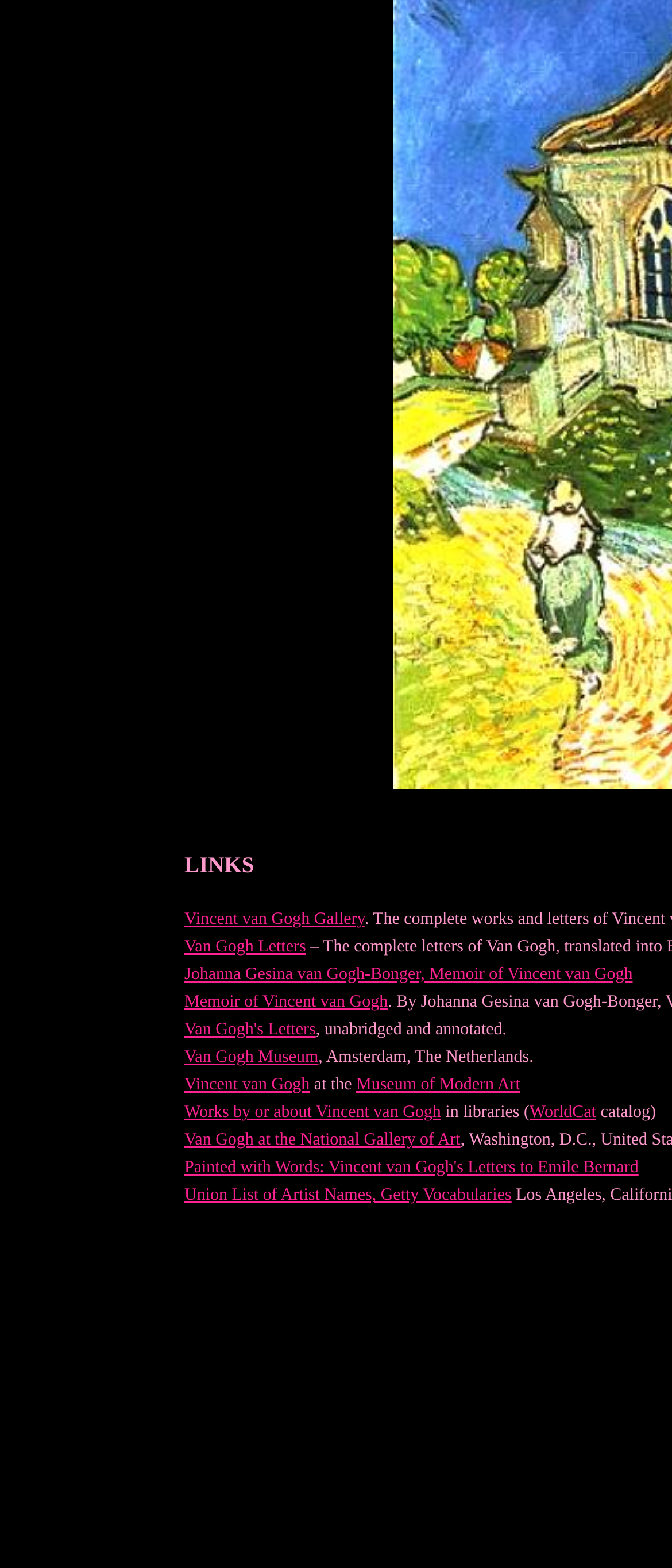What is the name of the online catalog that has information about Vincent van Gogh?
Provide an in-depth and detailed explanation in response to the question.

The link 'WorldCat' is part of the text 'in libraries (WorldCat catalog)', which implies that WorldCat is an online catalog that has information about Vincent van Gogh.